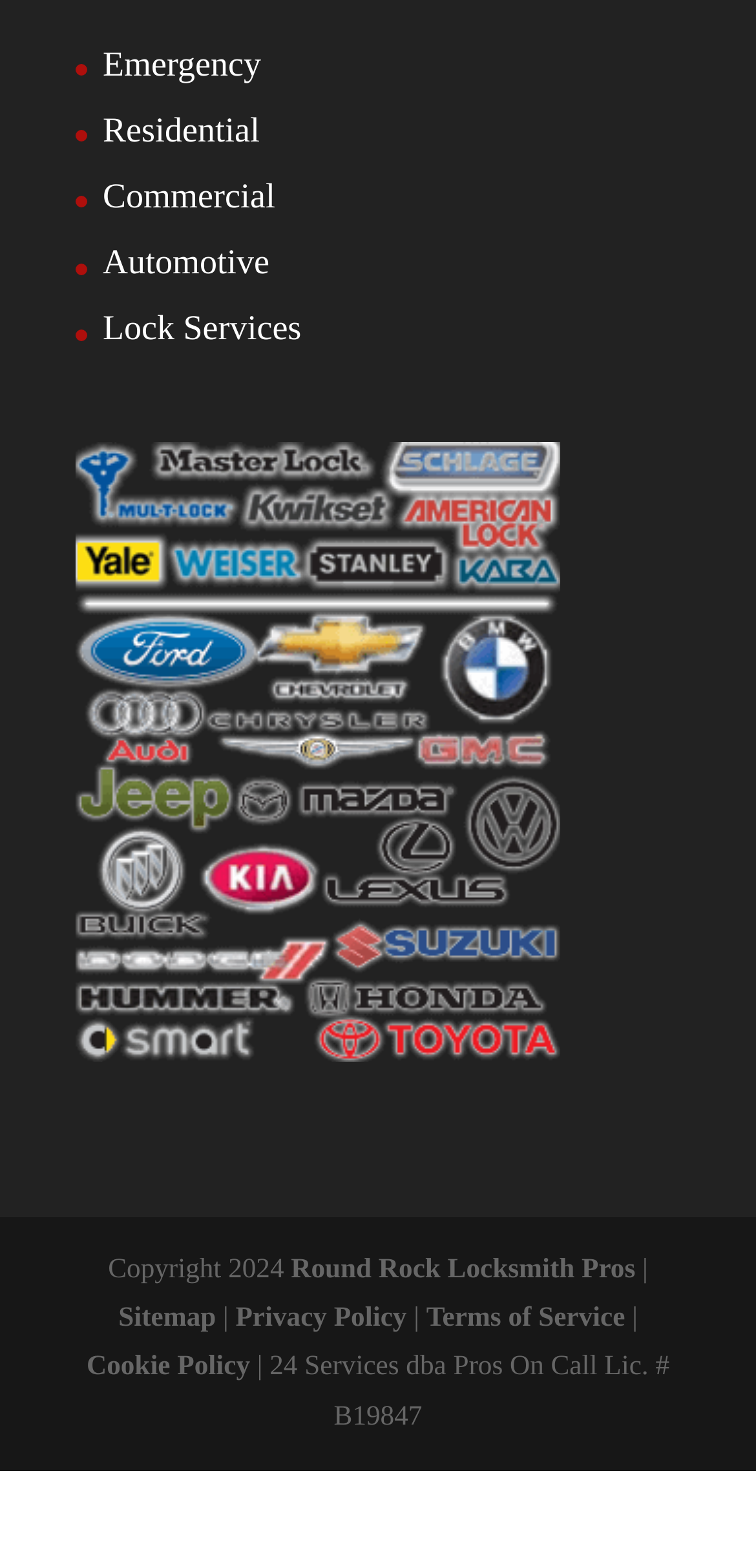Please determine the bounding box coordinates of the element's region to click for the following instruction: "Visit Residential page".

[0.136, 0.07, 0.344, 0.095]